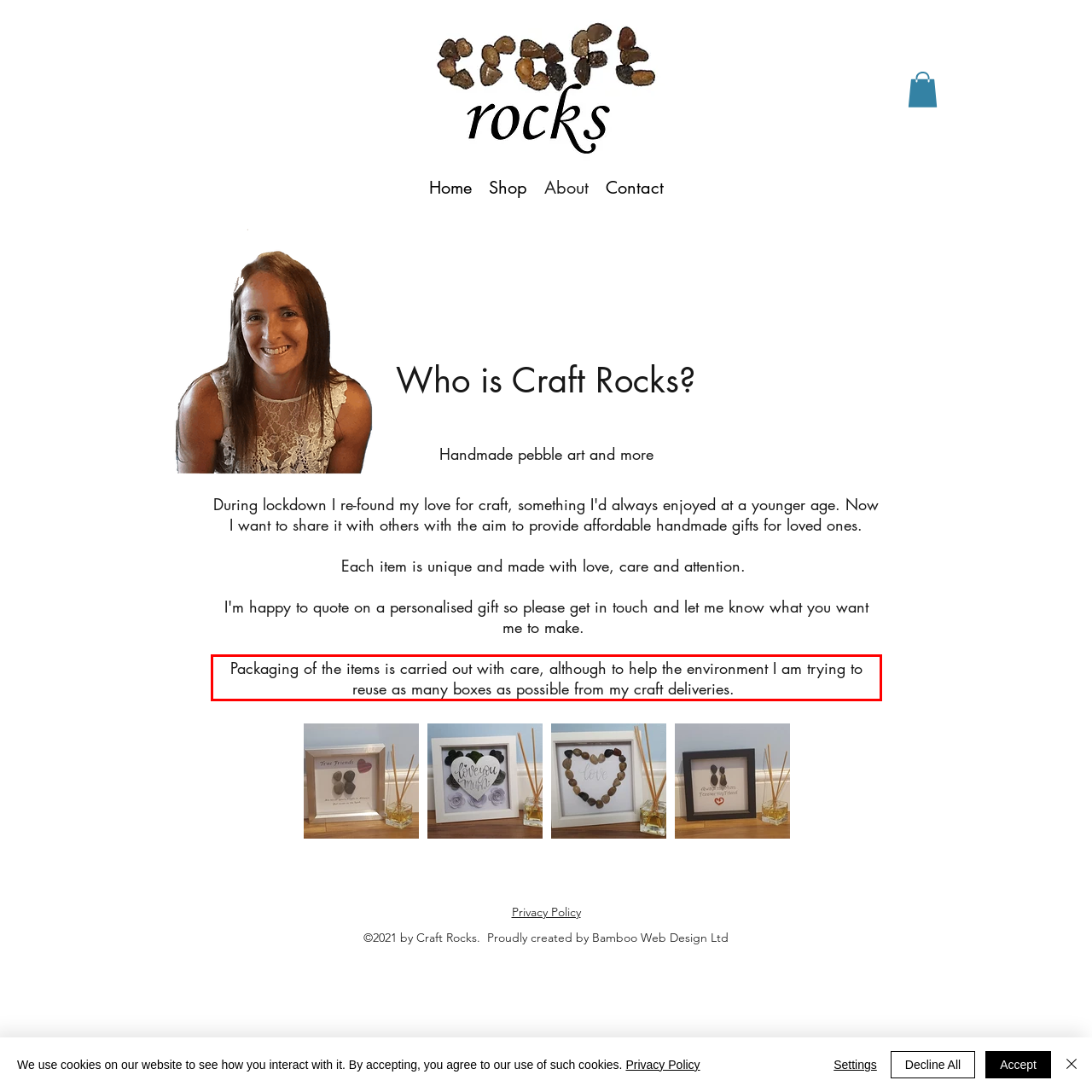Review the screenshot of the webpage and recognize the text inside the red rectangle bounding box. Provide the extracted text content.

Packaging of the items is carried out with care, although to help the environment I am trying to reuse as many boxes as possible from my craft deliveries.